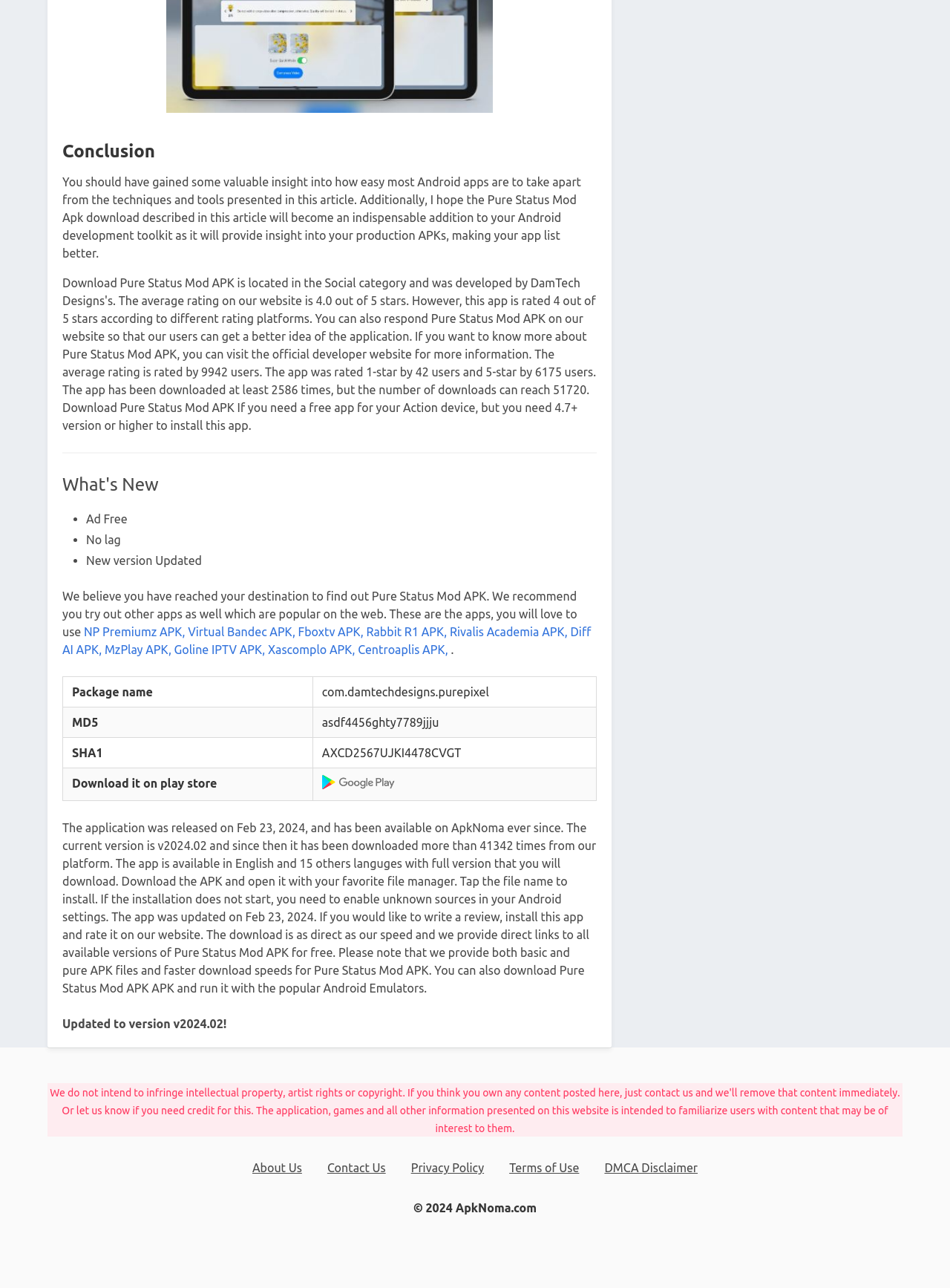Please mark the clickable region by giving the bounding box coordinates needed to complete this instruction: "Check out NP Premiumz APK".

[0.088, 0.485, 0.195, 0.496]